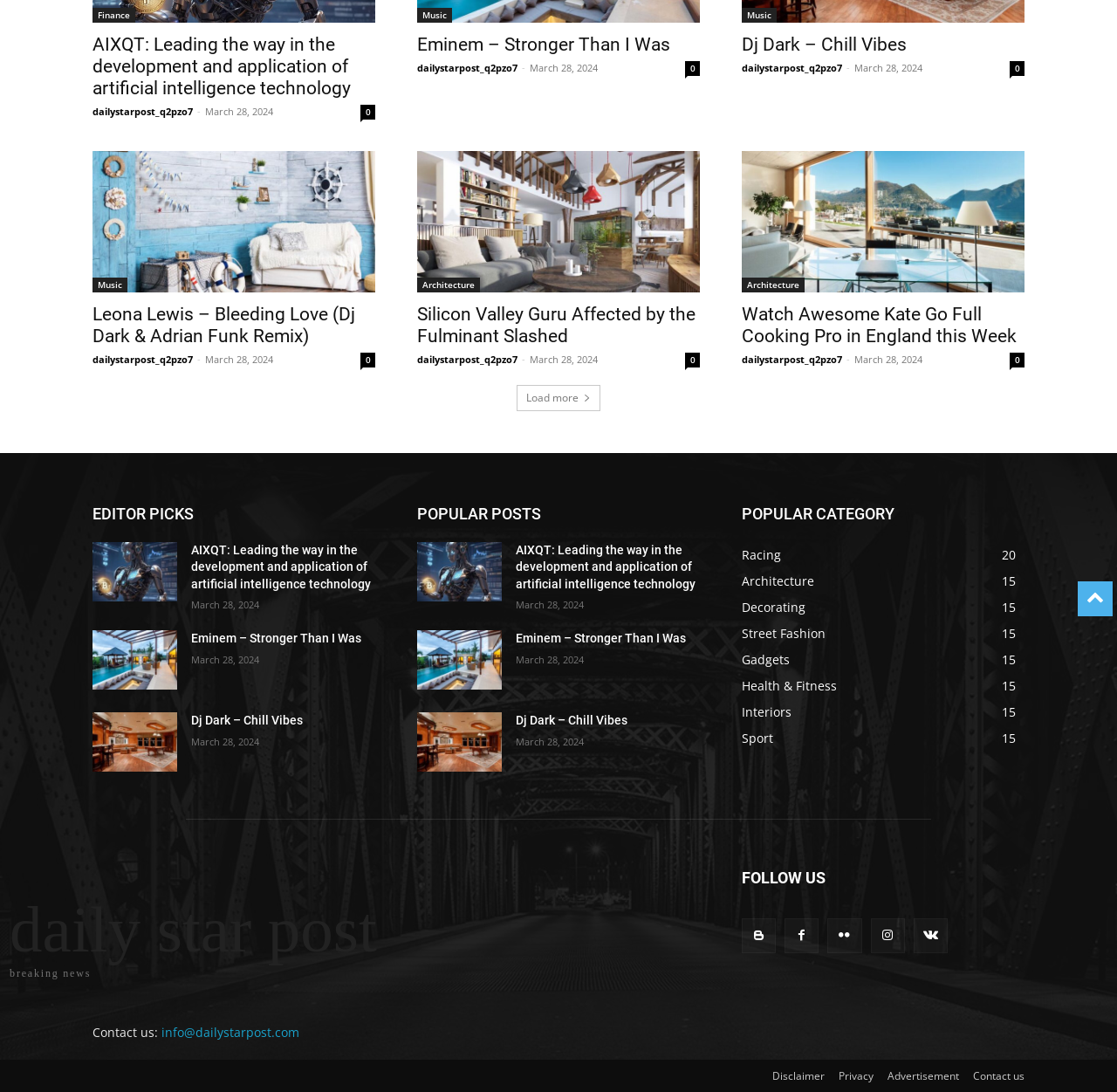Please find the bounding box for the UI element described by: "daily star postbreaking news".

[0.083, 0.819, 0.263, 0.896]